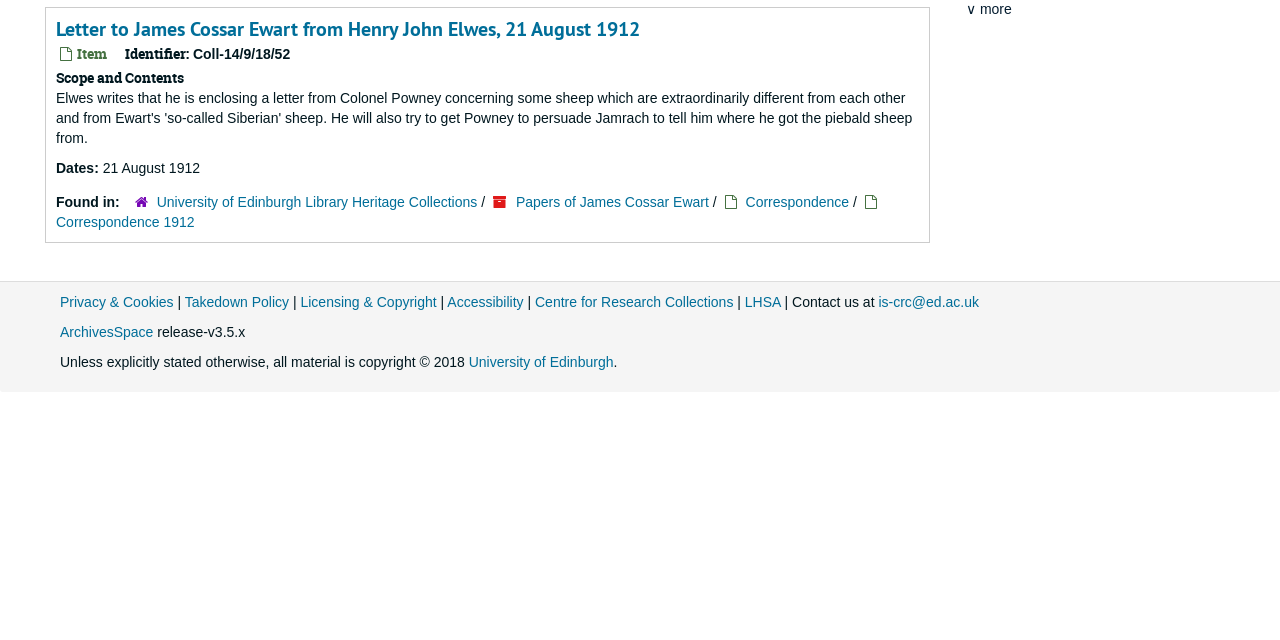Determine the bounding box for the described HTML element: "Correspondence 1912". Ensure the coordinates are four float numbers between 0 and 1 in the format [left, top, right, bottom].

[0.044, 0.334, 0.152, 0.359]